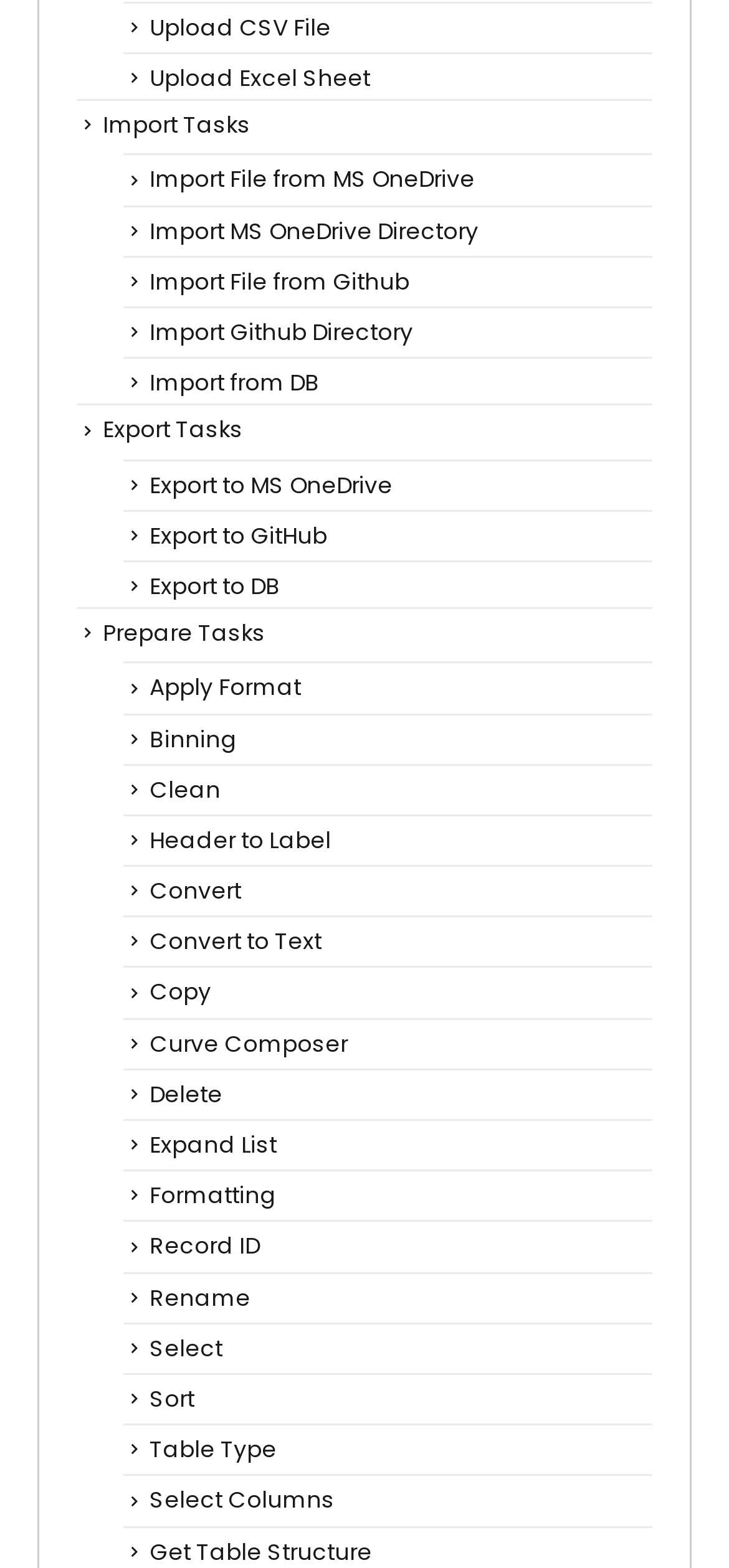Provide the bounding box coordinates for the specified HTML element described in this description: "Import File from MS OneDrive". The coordinates should be four float numbers ranging from 0 to 1, in the format [left, top, right, bottom].

[0.205, 0.104, 0.651, 0.124]